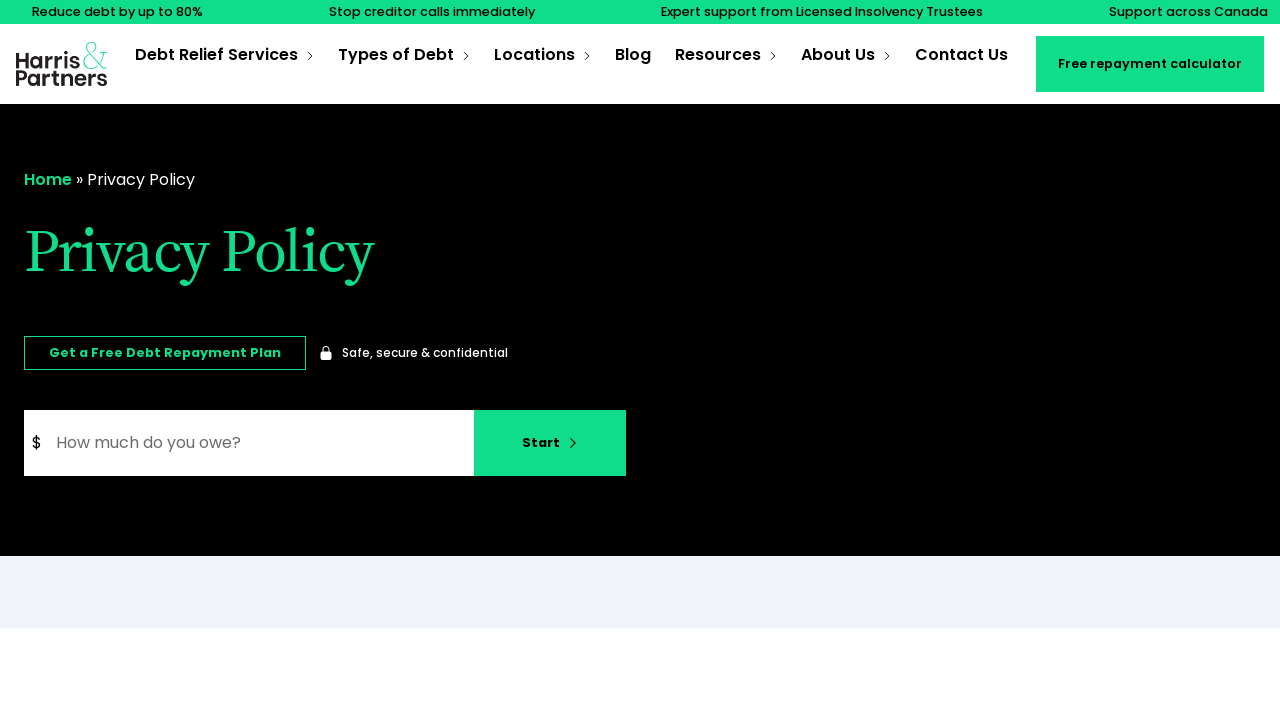Locate the bounding box coordinates of the region to be clicked to comply with the following instruction: "Click the 'Return to the homepage' link". The coordinates must be four float numbers between 0 and 1, in the form [left, top, right, bottom].

[0.012, 0.051, 0.083, 0.131]